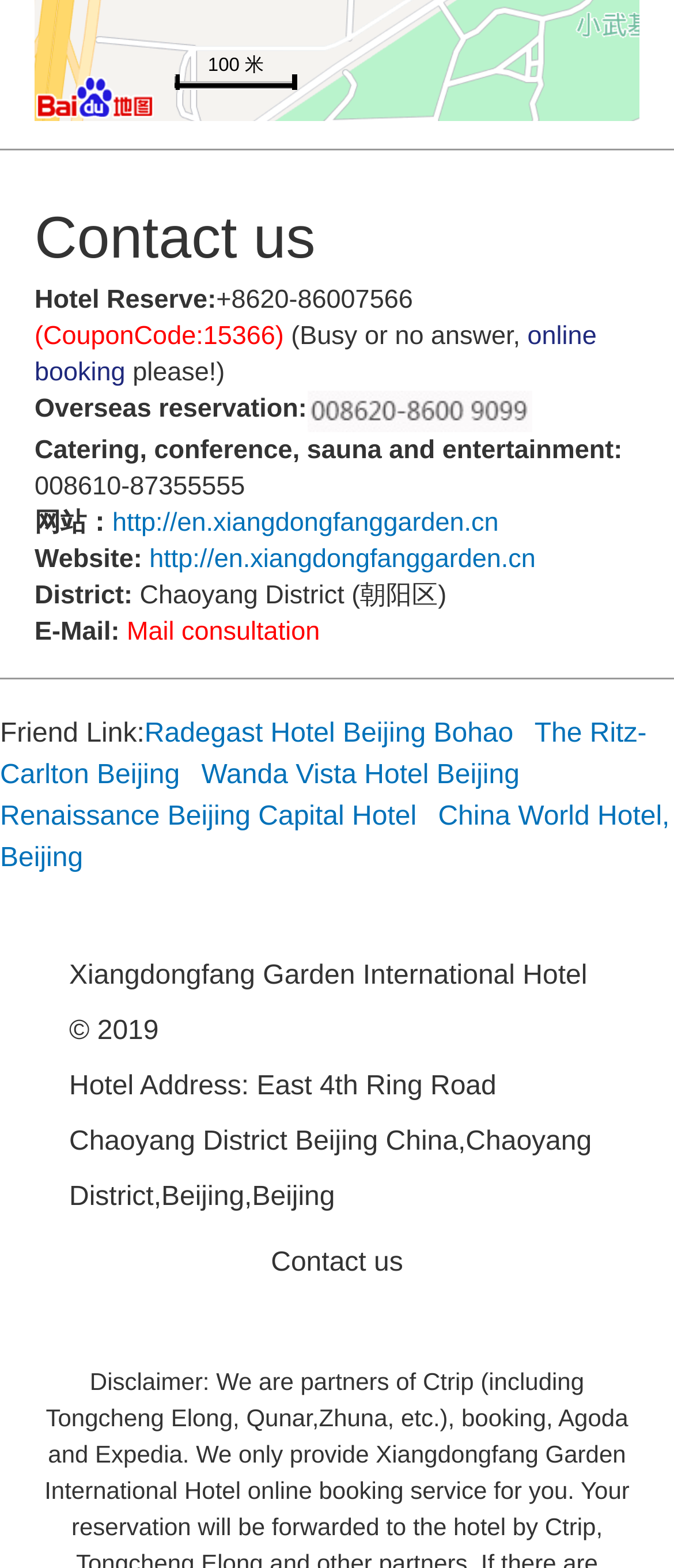Provide a brief response to the question using a single word or phrase: 
What is the website of the hotel?

http://en.xiangdongfanggarden.cn